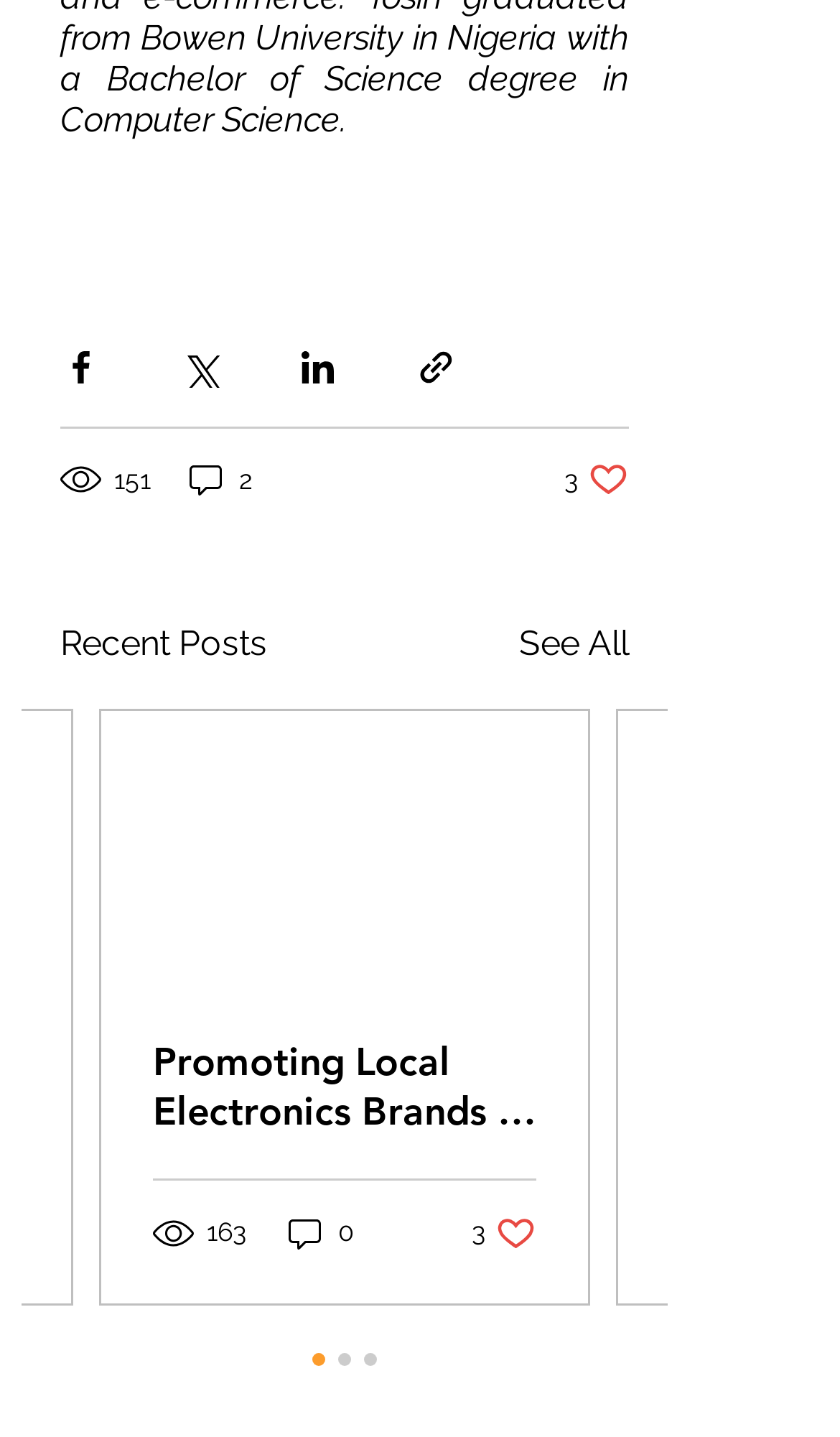How many likes does the first post have?
Please provide a detailed and thorough answer to the question.

The first post has 3 likes, which is indicated by the button '3 likes. Post not marked as liked' below the post title.